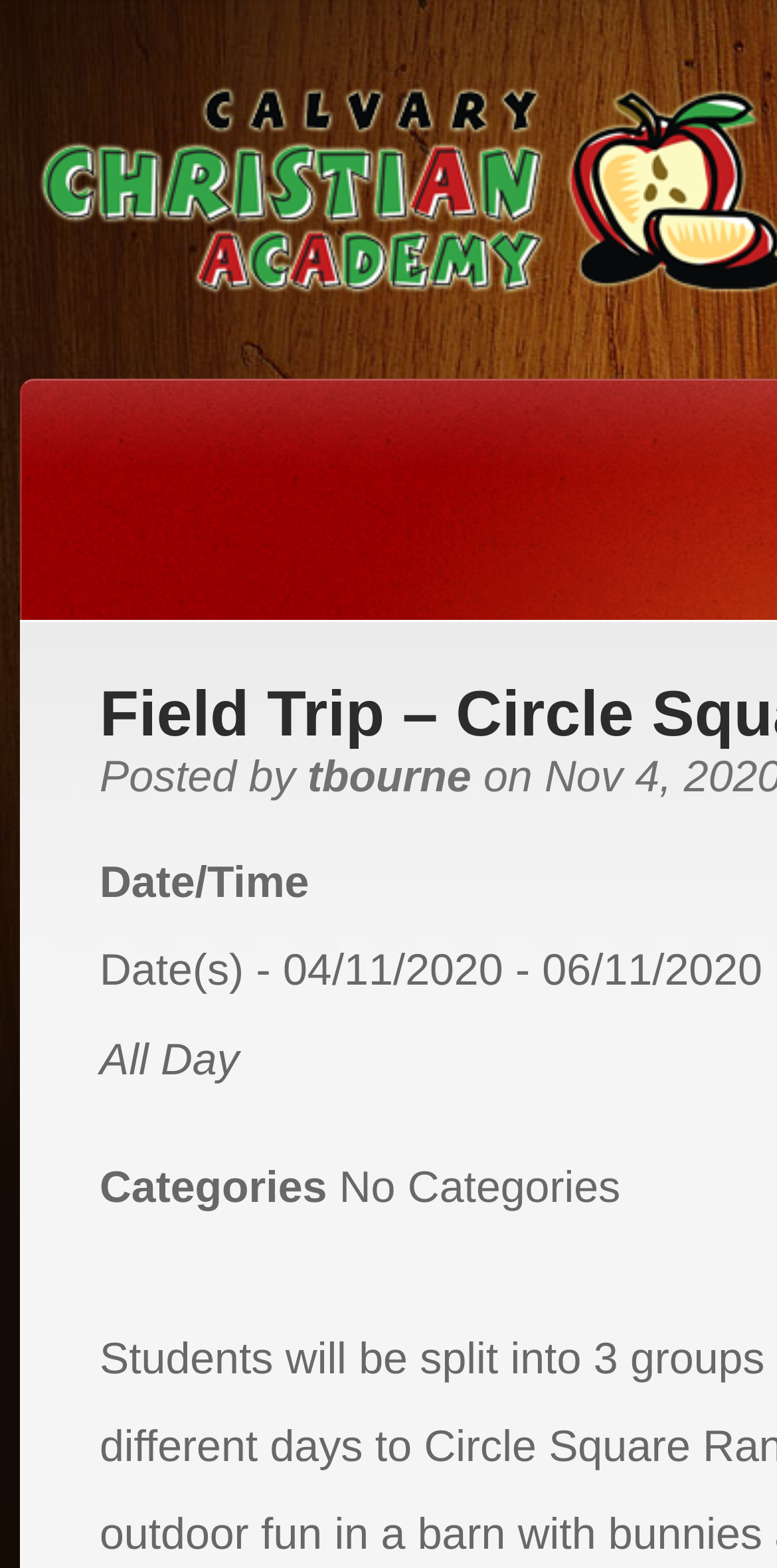Answer the question using only one word or a concise phrase: Who posted the field trip information?

tbourne